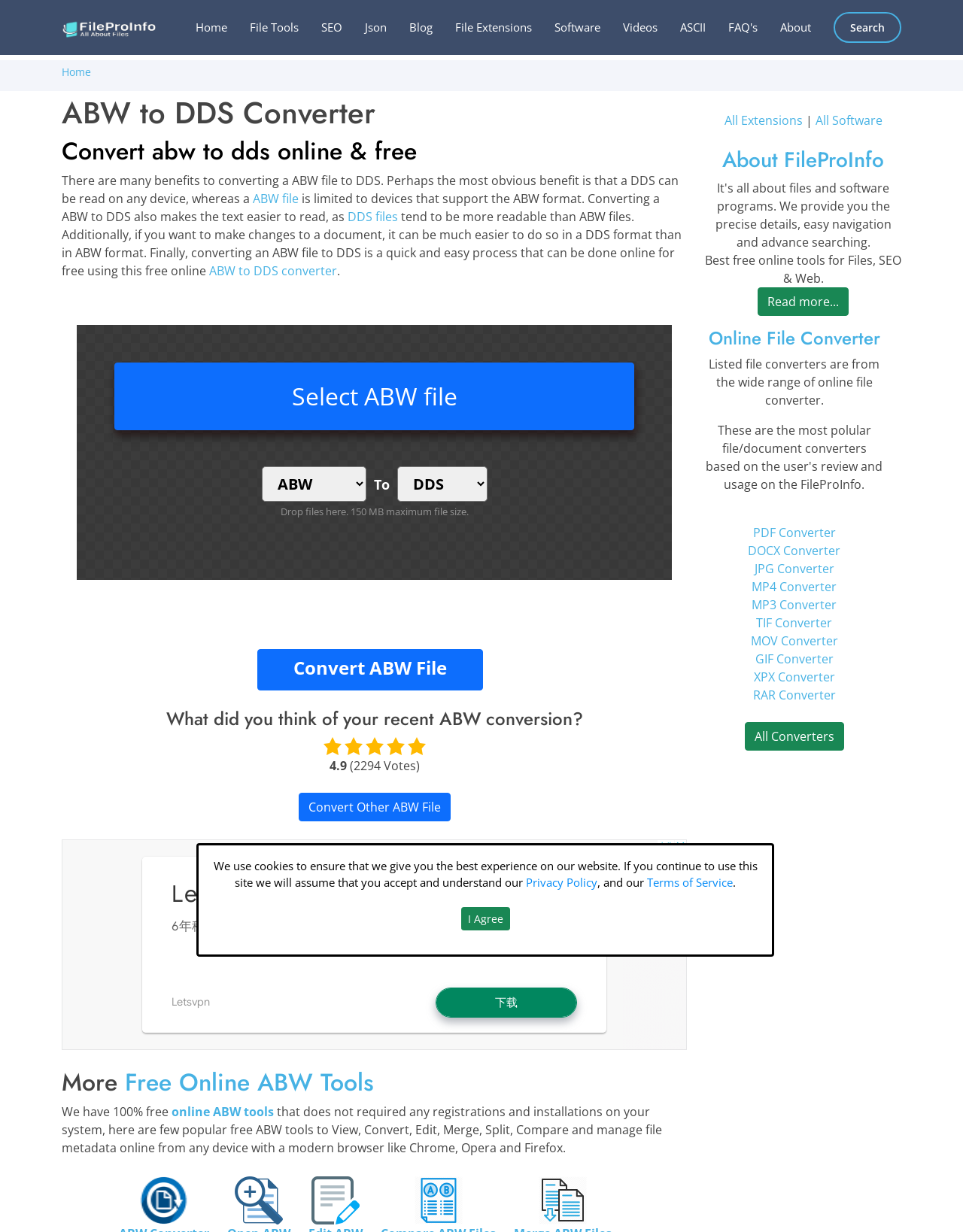Determine the bounding box coordinates for the area you should click to complete the following instruction: "Convert ABW File".

[0.267, 0.527, 0.501, 0.561]